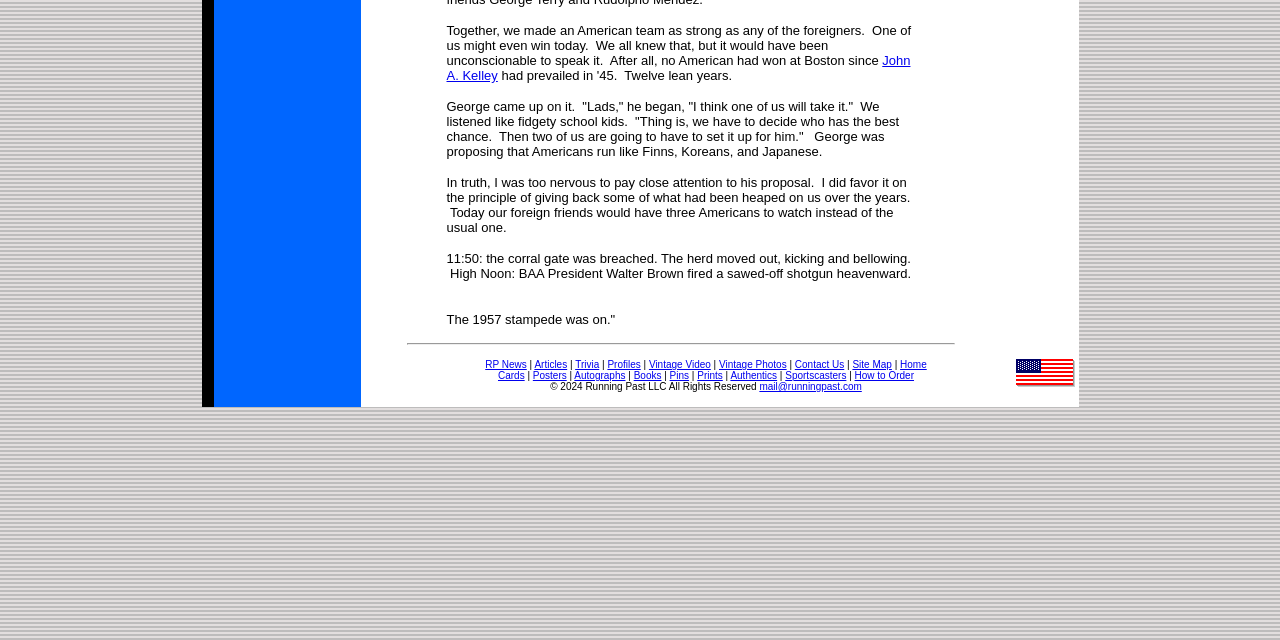Predict the bounding box of the UI element based on the description: "John A. Kelley". The coordinates should be four float numbers between 0 and 1, formatted as [left, top, right, bottom].

[0.349, 0.083, 0.711, 0.13]